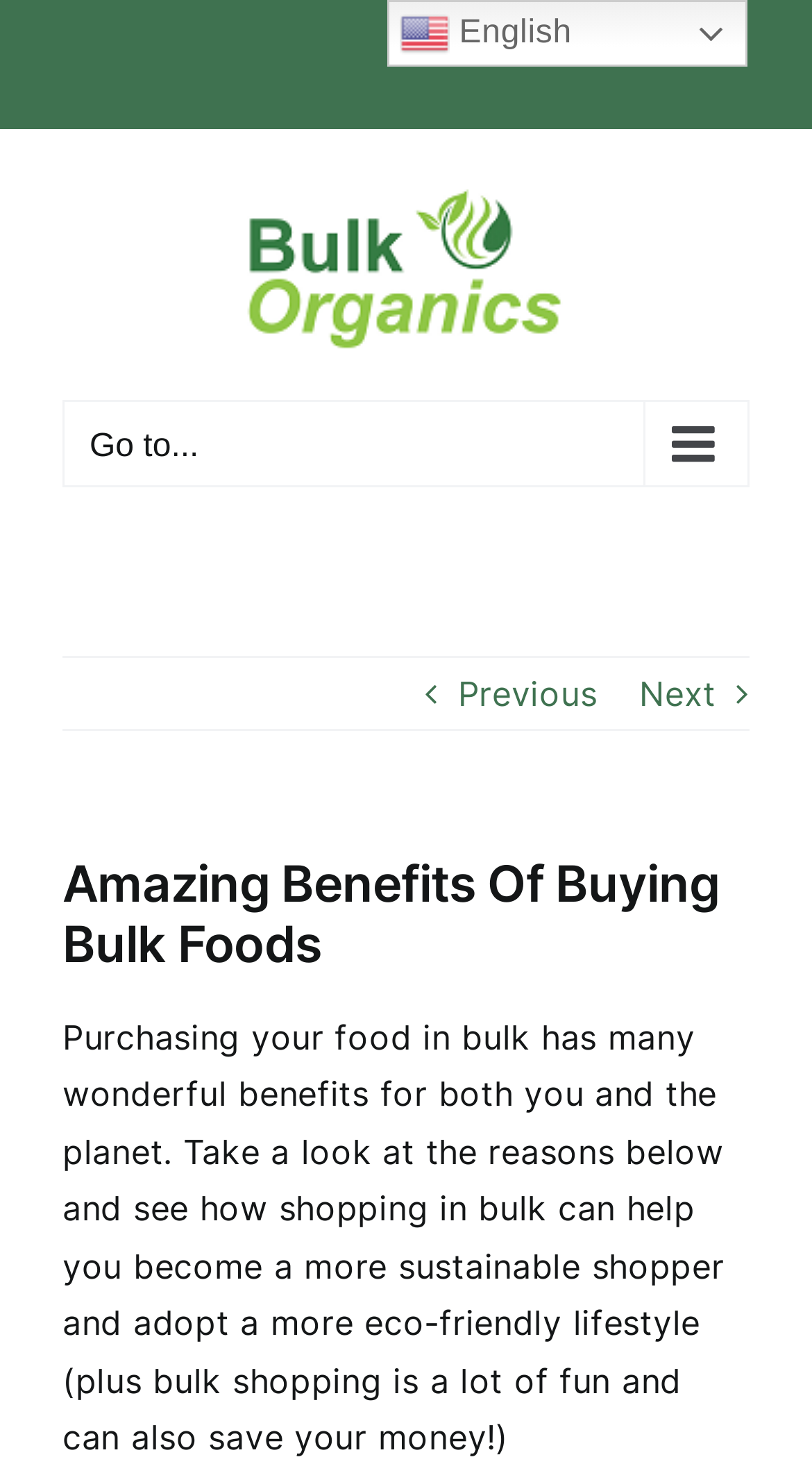What is the purpose of buying bulk foods according to the website?
Kindly offer a comprehensive and detailed response to the question.

I read the StaticText element that describes the benefits of buying bulk foods. According to the text, one of the purposes is to become a more sustainable shopper and adopt a more eco-friendly lifestyle.